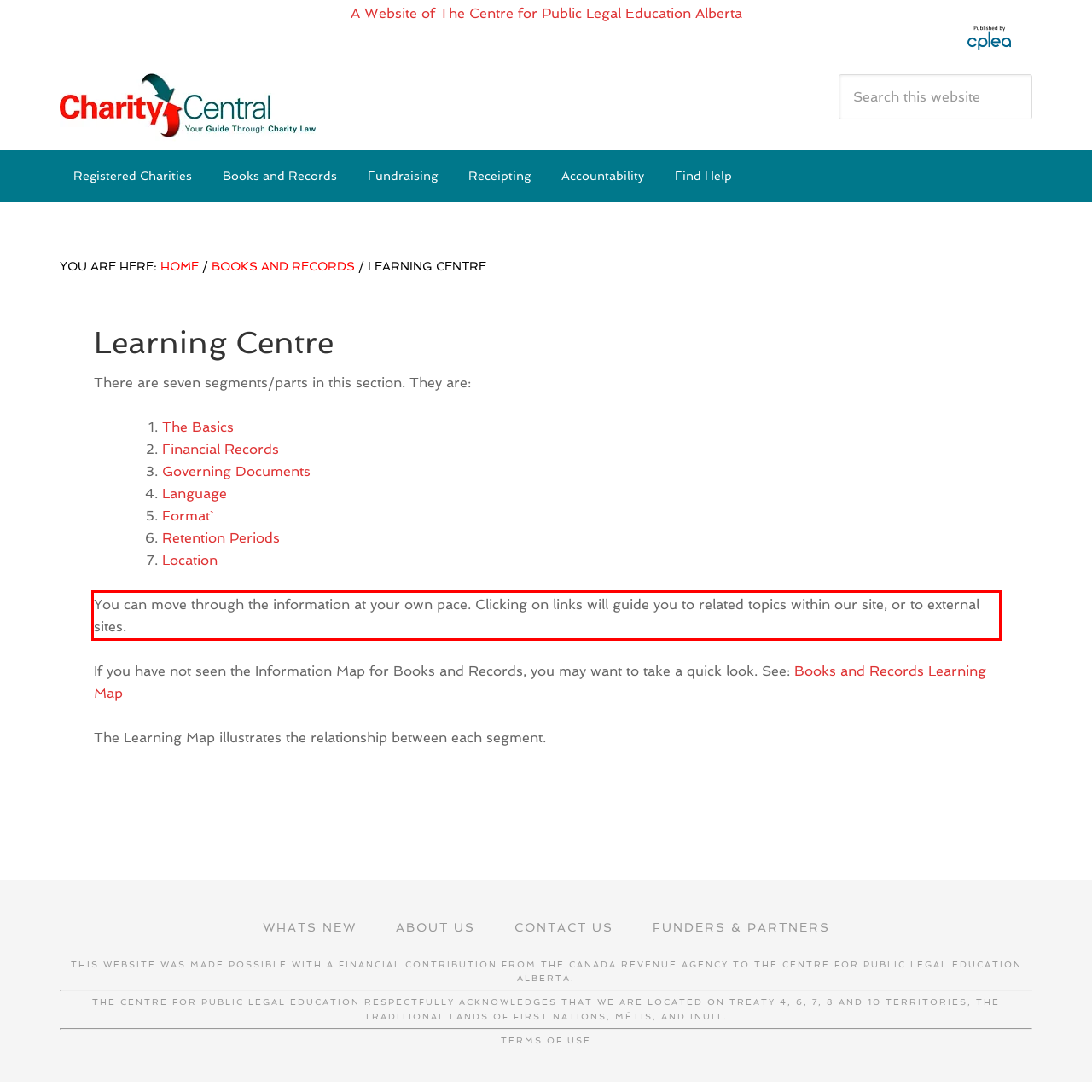The screenshot provided shows a webpage with a red bounding box. Apply OCR to the text within this red bounding box and provide the extracted content.

You can move through the information at your own pace. Clicking on links will guide you to related topics within our site, or to external sites.